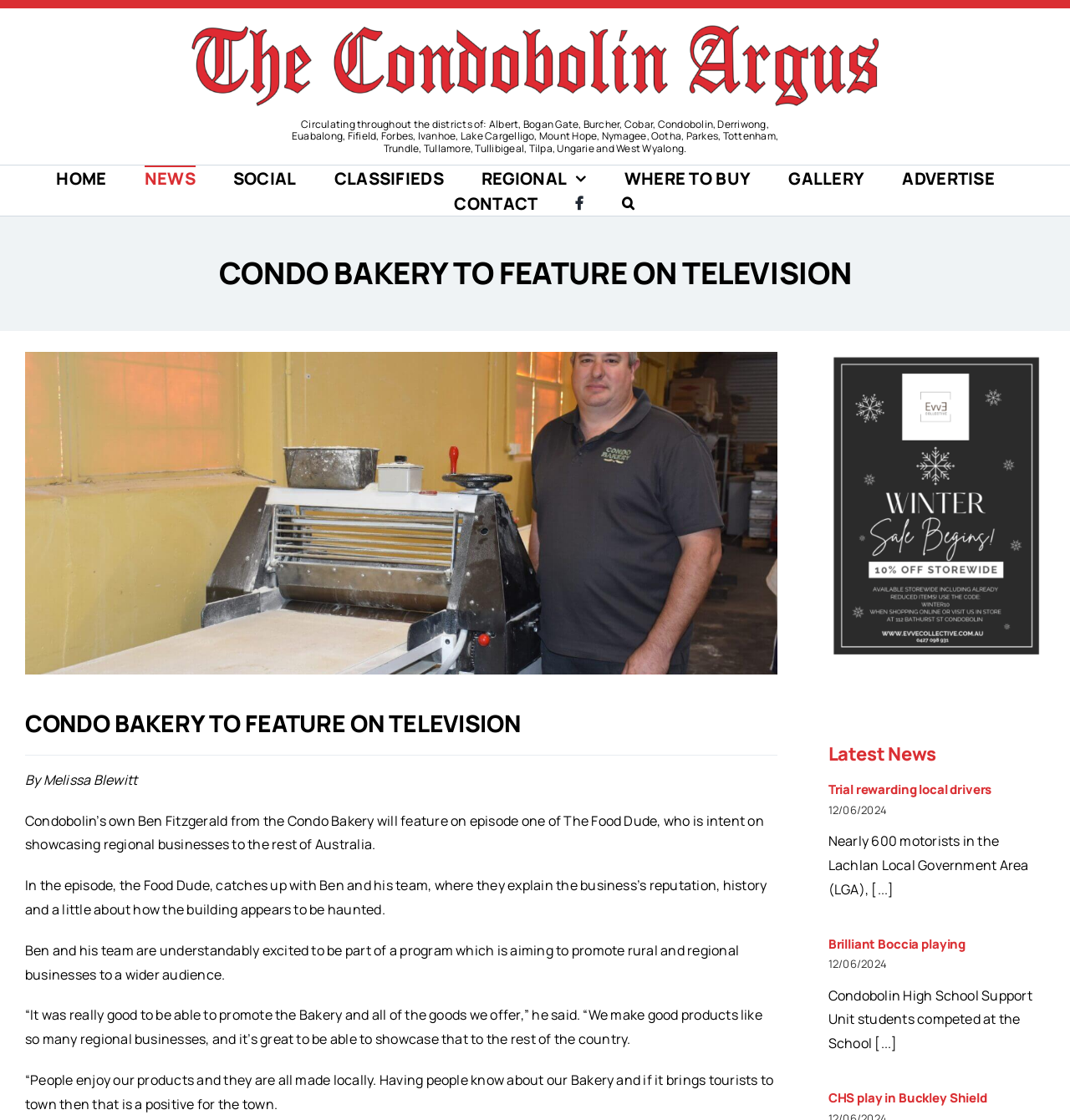Pinpoint the bounding box coordinates of the clickable area necessary to execute the following instruction: "Search for something". The coordinates should be given as four float numbers between 0 and 1, namely [left, top, right, bottom].

[0.581, 0.17, 0.593, 0.193]